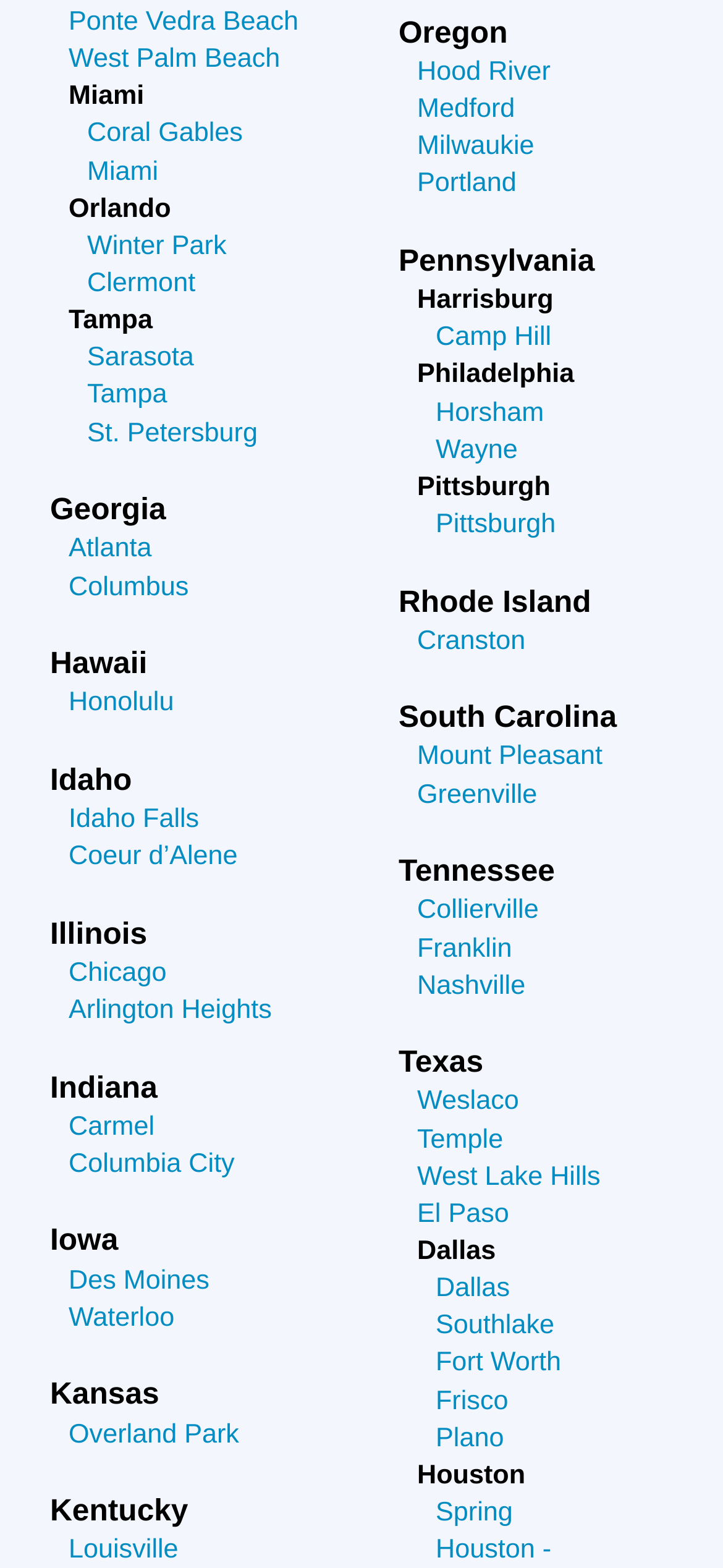Is there a city named after a mountain in Tennessee?
Offer a detailed and exhaustive answer to the question.

Upon analyzing the webpage, I found links to cities in Tennessee, including Collierville, Franklin, and Nashville, but none of them are named after a mountain.